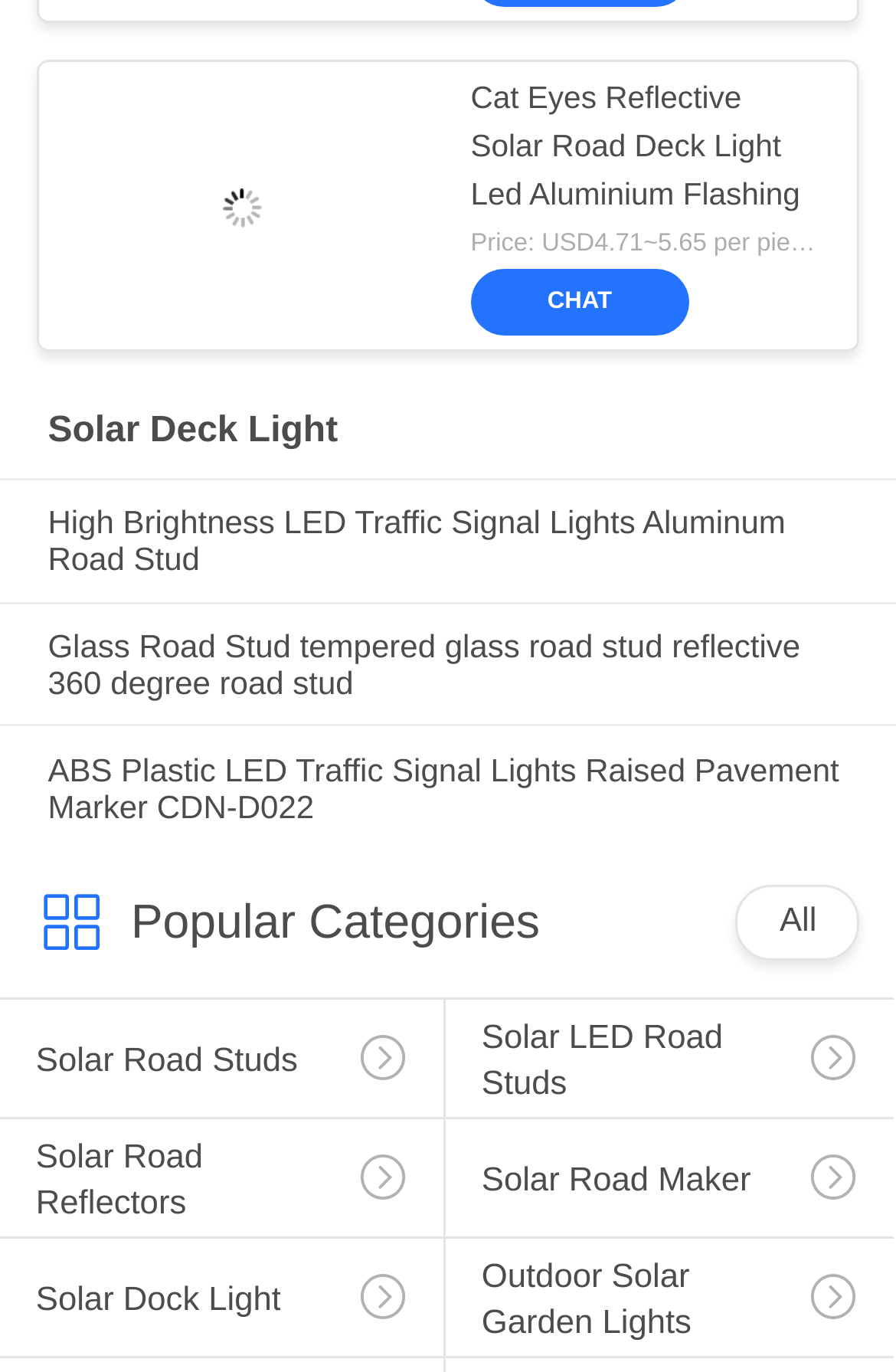Provide your answer in one word or a succinct phrase for the question: 
What is the name of the product with reflective solar road deck light?

Cat Eyes Reflective Solar Road Deck Light